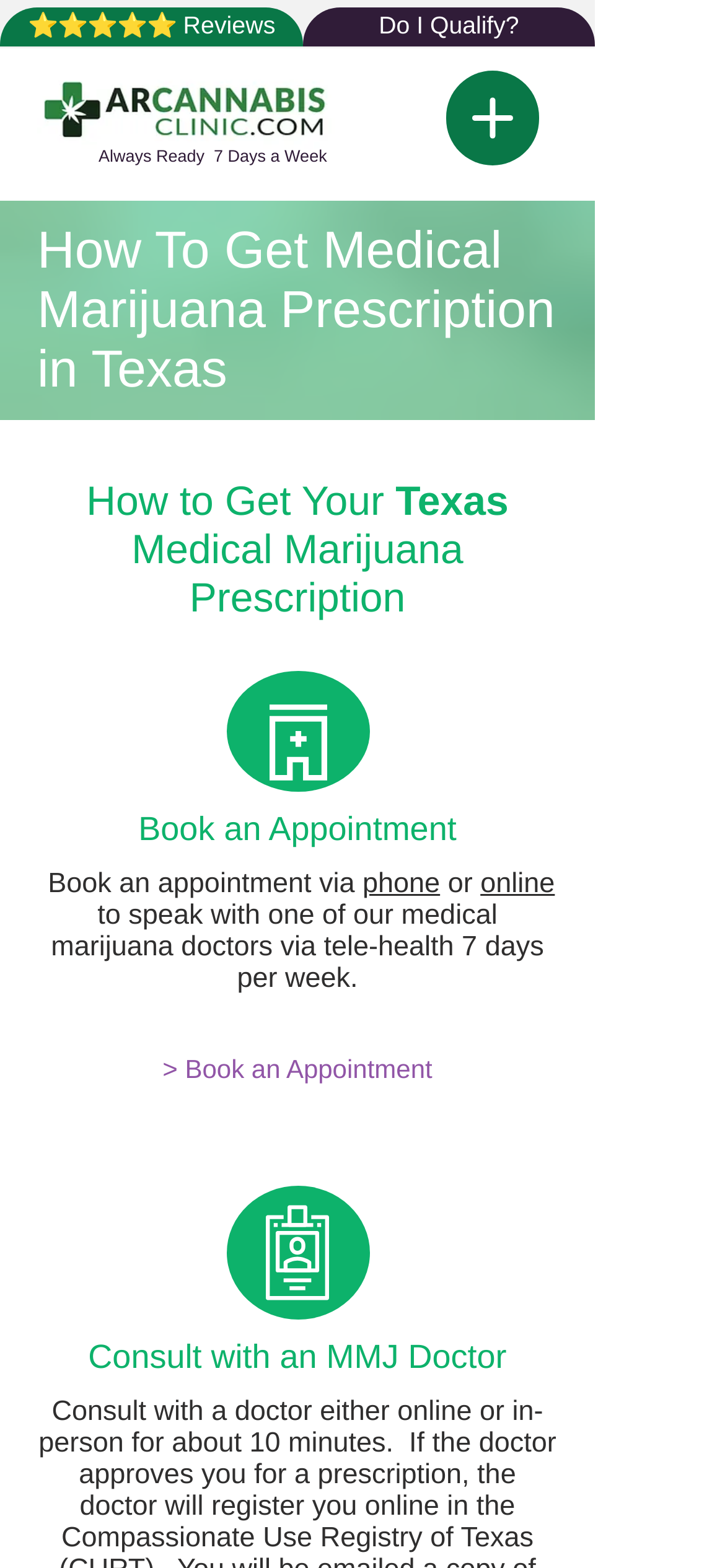For the following element description, predict the bounding box coordinates in the format (top-left x, top-left y, bottom-right x, bottom-right y). All values should be floating point numbers between 0 and 1. Description: Do I Qualify?

[0.418, 0.005, 0.821, 0.03]